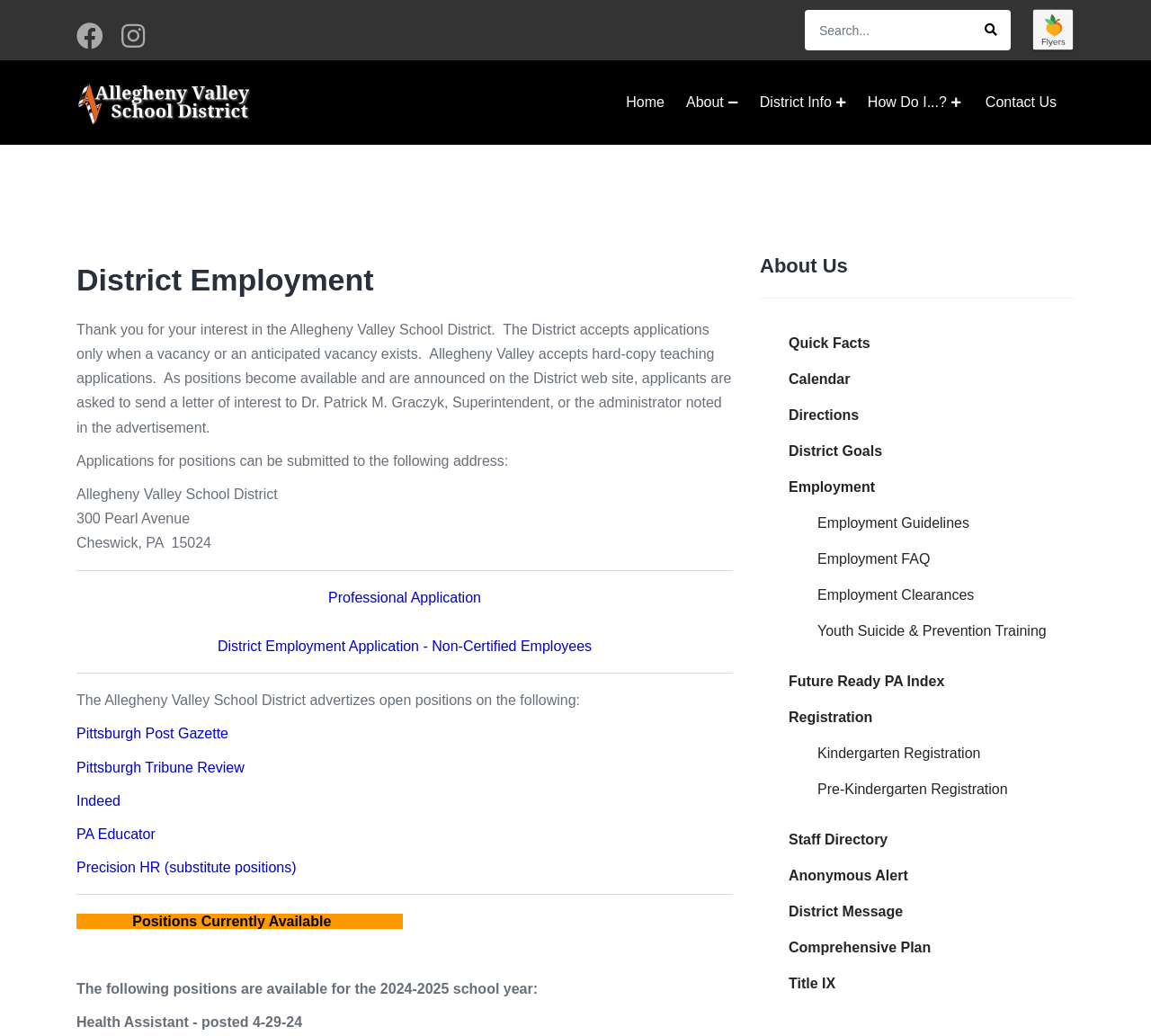Please analyze the image and give a detailed answer to the question:
What is the purpose of the 'Search...' box?

I inferred the purpose of the 'Search...' box by its location at the top of the webpage and its proximity to the links and buttons, suggesting that it is a search function to help users find specific information on the website.